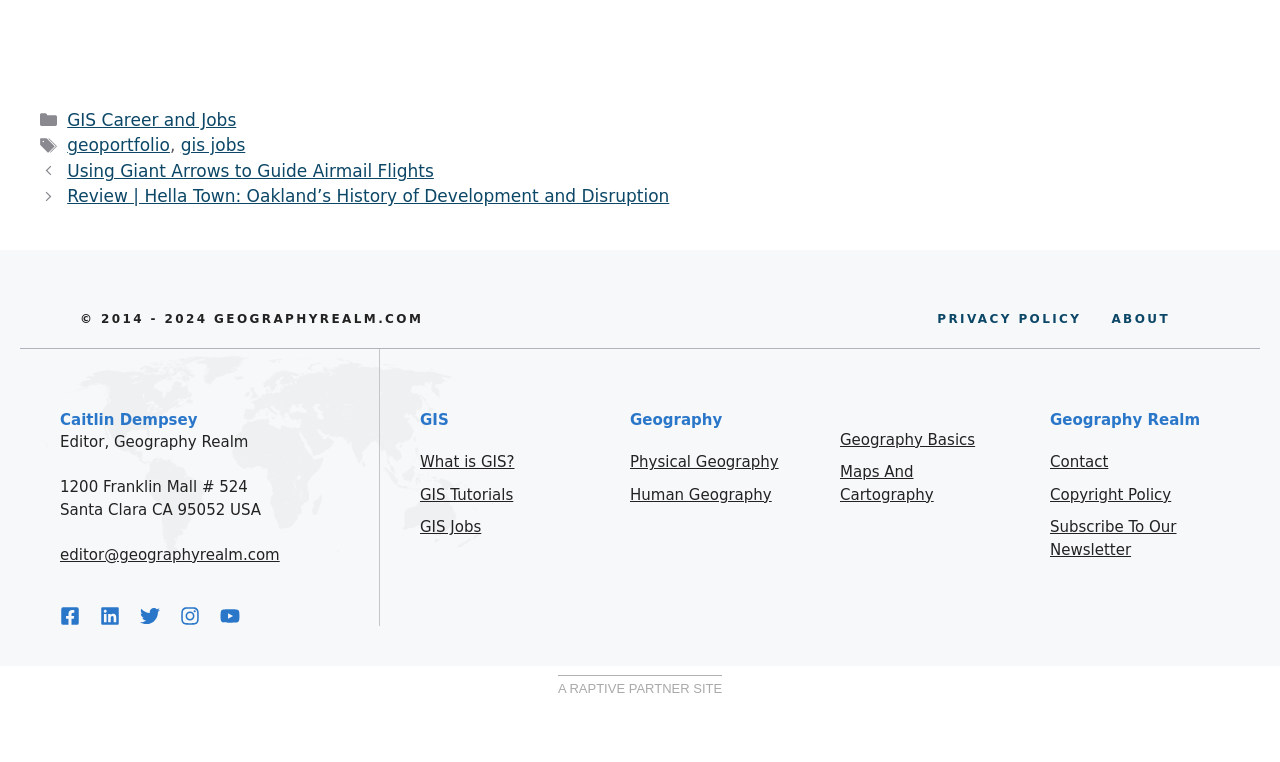Please find and report the bounding box coordinates of the element to click in order to perform the following action: "View the 'Using Giant Arrows to Guide Airmail Flights' post". The coordinates should be expressed as four float numbers between 0 and 1, in the format [left, top, right, bottom].

[0.052, 0.211, 0.339, 0.237]